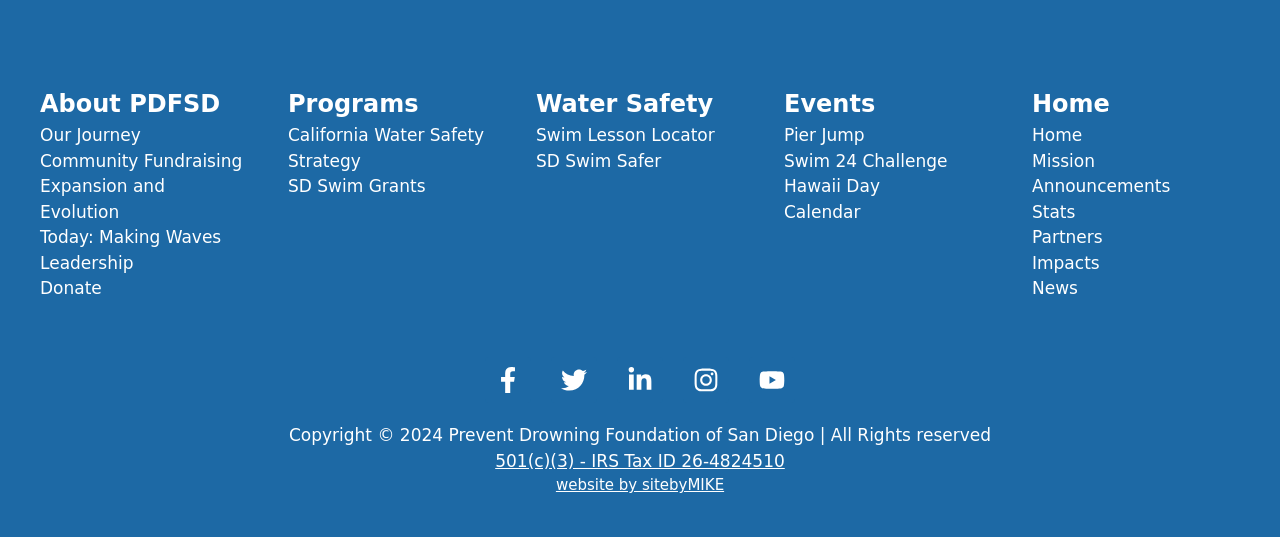Based on the element description website by sitebyMIKE, identify the bounding box coordinates for the UI element. The coordinates should be in the format (top-left x, top-left y, bottom-right x, bottom-right y) and within the 0 to 1 range.

[0.434, 0.887, 0.566, 0.921]